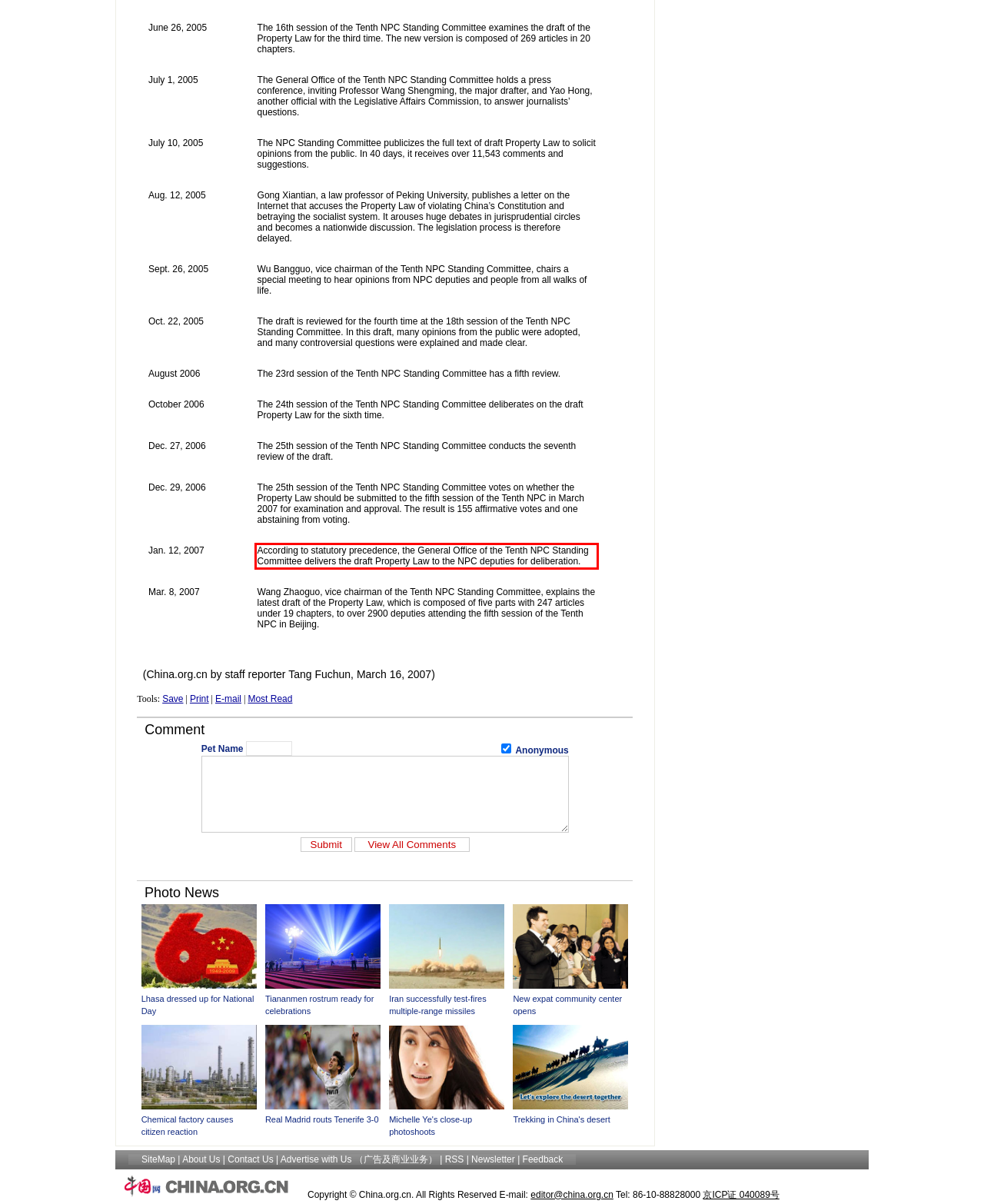Please examine the webpage screenshot containing a red bounding box and use OCR to recognize and output the text inside the red bounding box.

According to statutory precedence, the General Office of the Tenth NPC Standing Committee delivers the draft Property Law to the NPC deputies for deliberation.